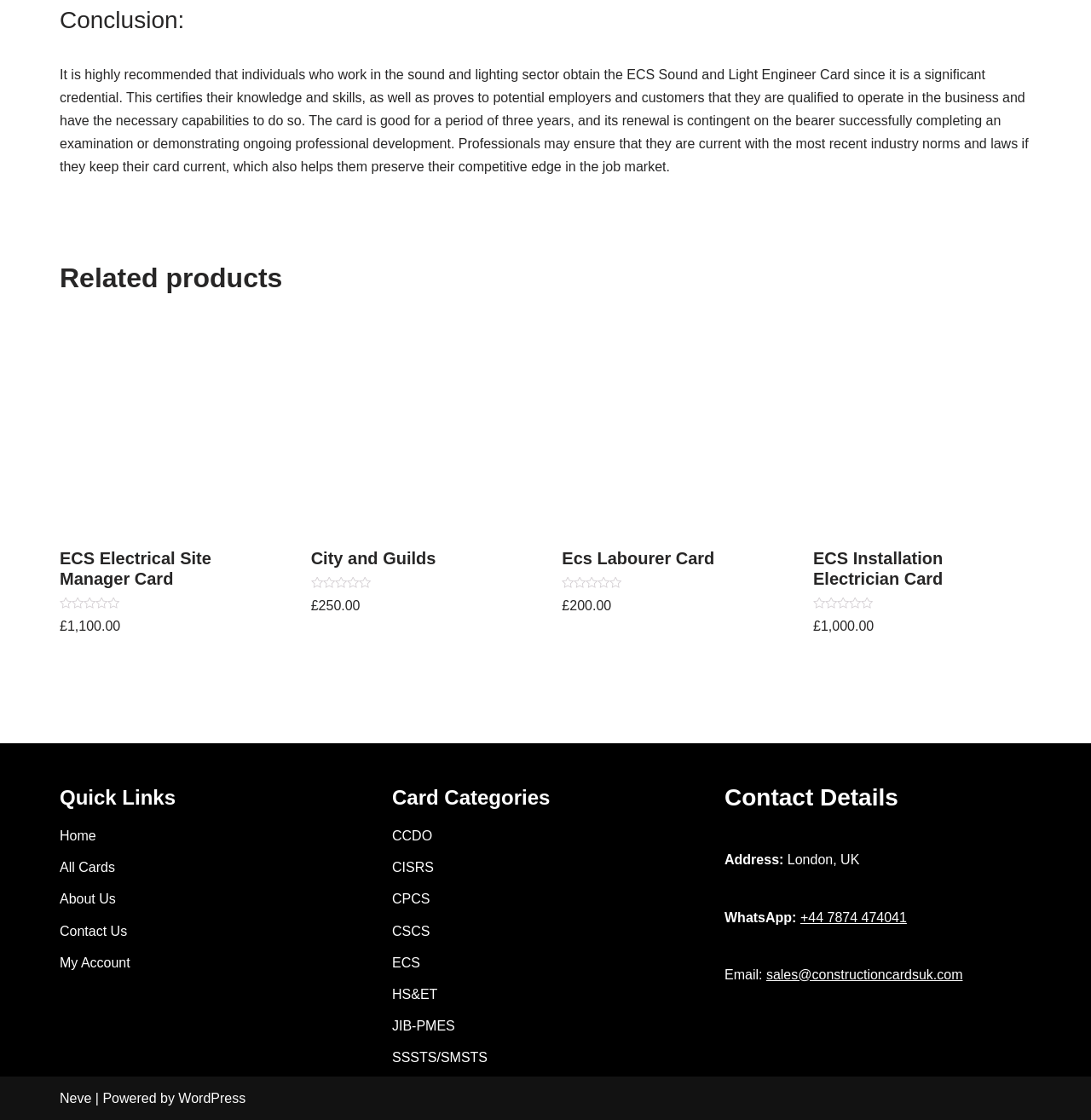Find the bounding box coordinates for the UI element that matches this description: "‪+44 7874 474041‬".

[0.734, 0.812, 0.831, 0.825]